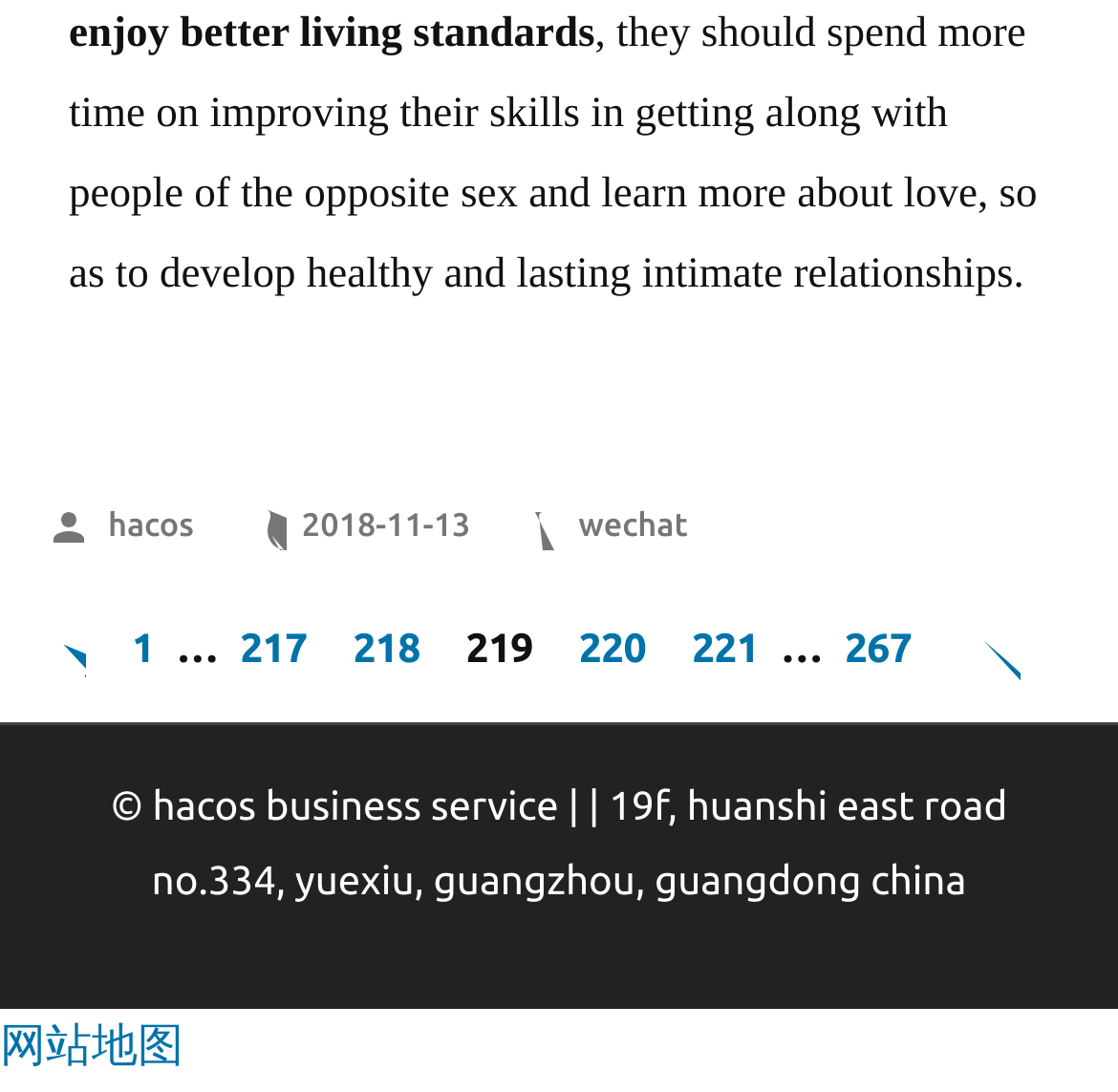Find the bounding box coordinates for the HTML element described in this sentence: "older posts". Provide the coordinates as four float numbers between 0 and 1, in the format [left, top, right, bottom].

[0.836, 0.552, 0.913, 0.663]